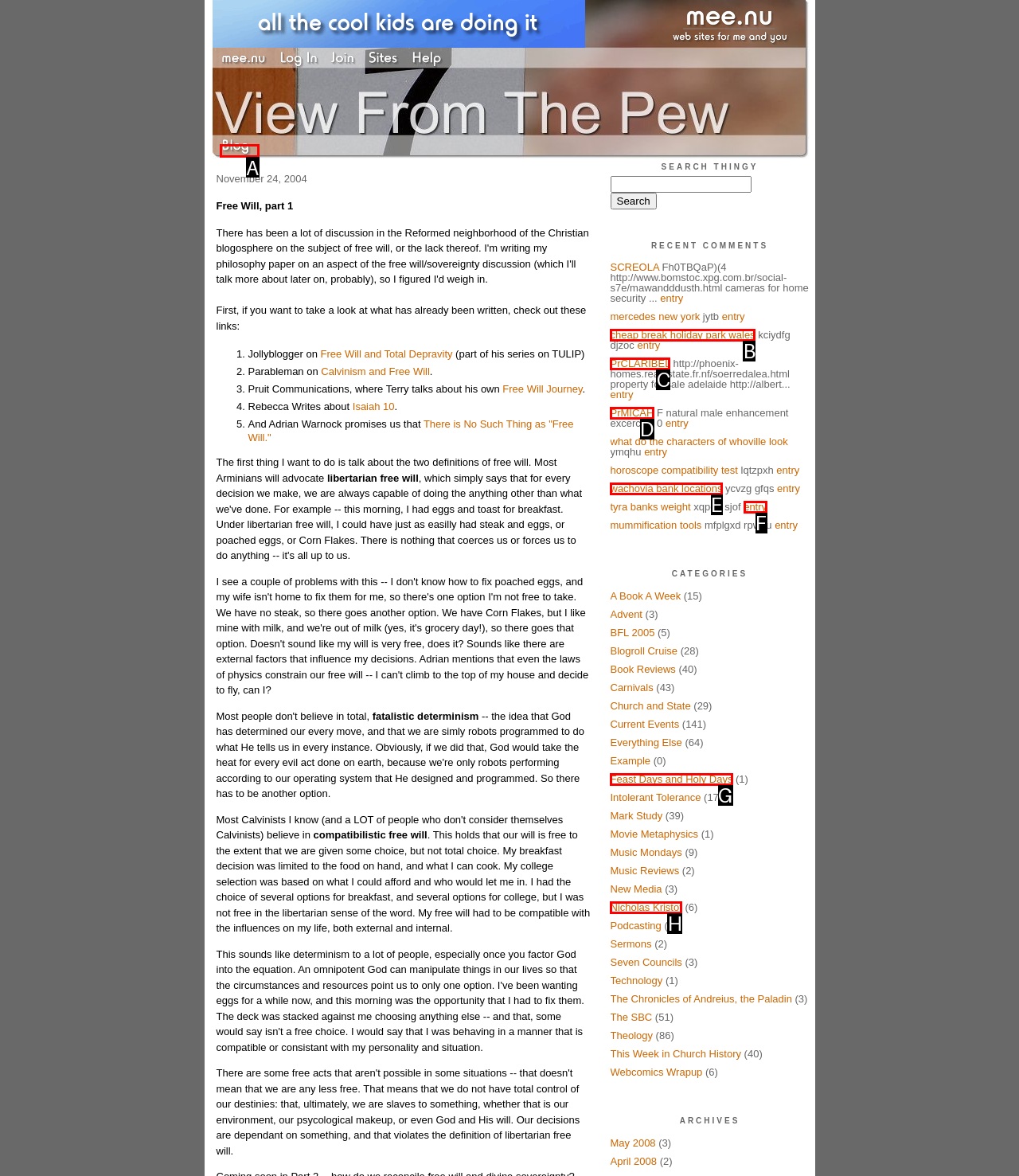Tell me the letter of the UI element to click in order to accomplish the following task: Click on the 'Blog' link
Answer with the letter of the chosen option from the given choices directly.

A